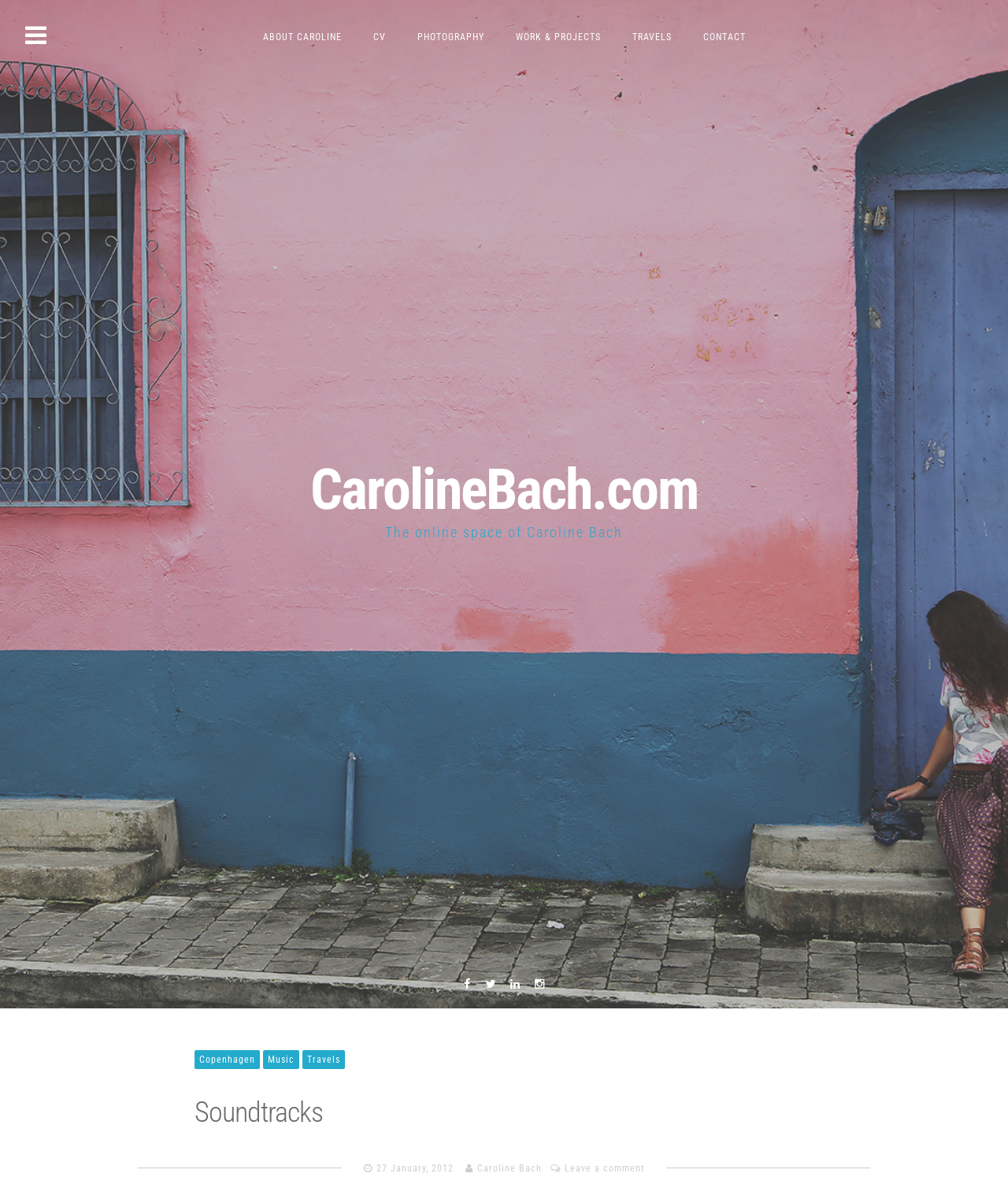Illustrate the webpage with a detailed description.

This webpage is a personal blog or website belonging to Caroline Bach. At the top right corner, there are four social media links: Facebook, Twitter, Linkedin, and Instagram. Below these links, there is a large heading "CarolineBach.com" with a link to the same URL. Next to the heading, there is a brief description "The online space of Caroline Bach".

The main navigation menu is located at the top of the page, with six links: "ABOUT CAROLINE", "CV", "PHOTOGRAPHY", "WORK & PROJECTS", "TRAVELS", and "CONTACT". These links are evenly spaced and take up the entire width of the page.

Below the navigation menu, there is a section with a heading "Soundtracks". This section appears to be a blog post or article, with a title that is not explicitly stated. The post has a timestamp "27 January, 2012" and is written by Caroline Bach. There is also an option to "Leave a comment" at the bottom of the post.

At the bottom of the page, there is a secondary navigation menu with four links: "Copenhagen", "Music", "Travels", and "Soundtracks". These links are aligned to the left side of the page.

The meta description mentions the blogger's housemate giving them a Moleskine, and the blogger's last Friday in Copenhagen and last day at work, but this content is not explicitly displayed on the webpage.